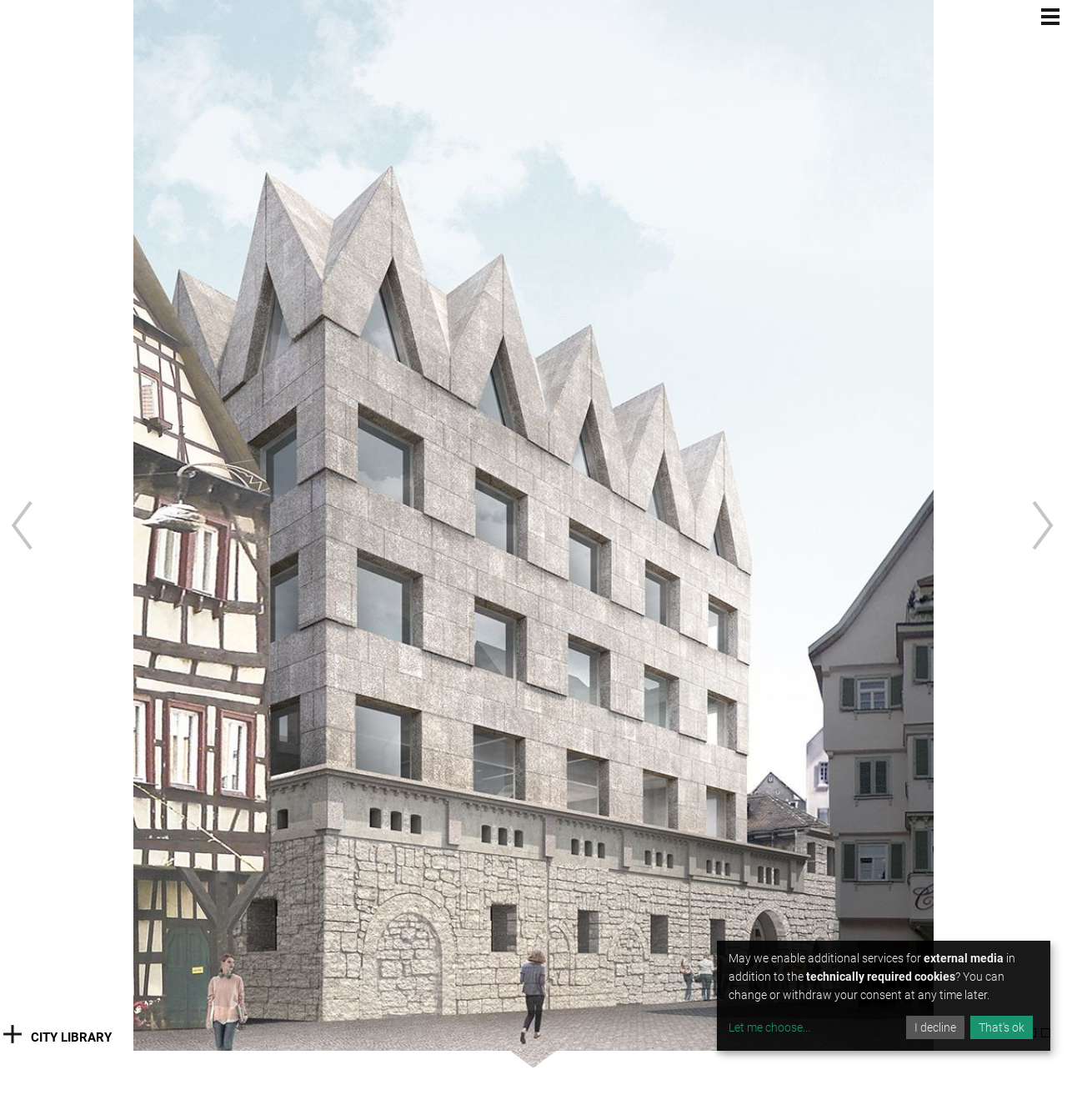Locate the UI element described as follows: "City Library". Return the bounding box coordinates as four float numbers between 0 and 1 in the order [left, top, right, bottom].

[0.0, 0.912, 0.114, 0.938]